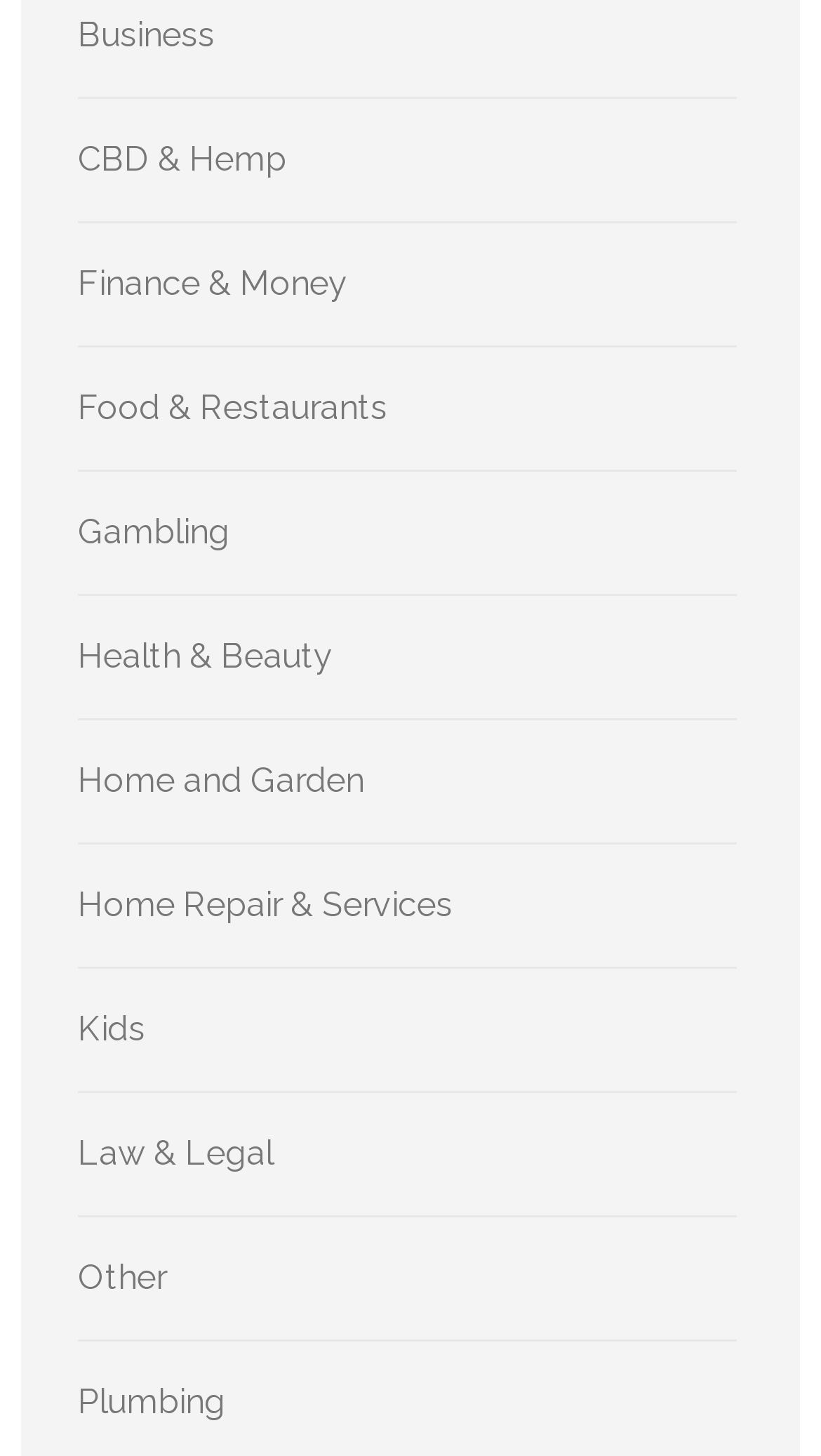Locate the bounding box coordinates of the clickable area needed to fulfill the instruction: "View Finance & Money".

[0.095, 0.181, 0.423, 0.209]